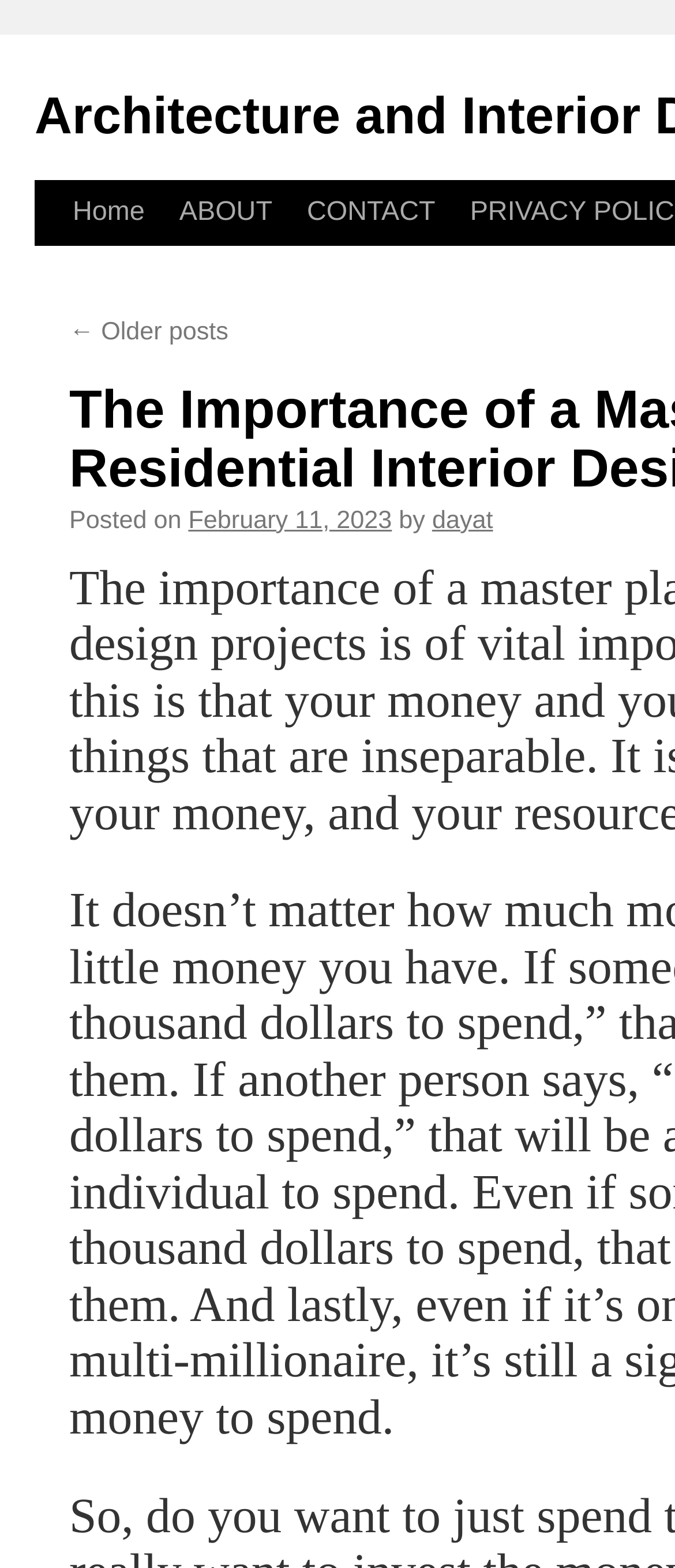Consider the image and give a detailed and elaborate answer to the question: 
What is the date of the post?

I found the date of the post by looking at the link element with the text 'February 11, 2023' which is located below the 'Posted on' static text.